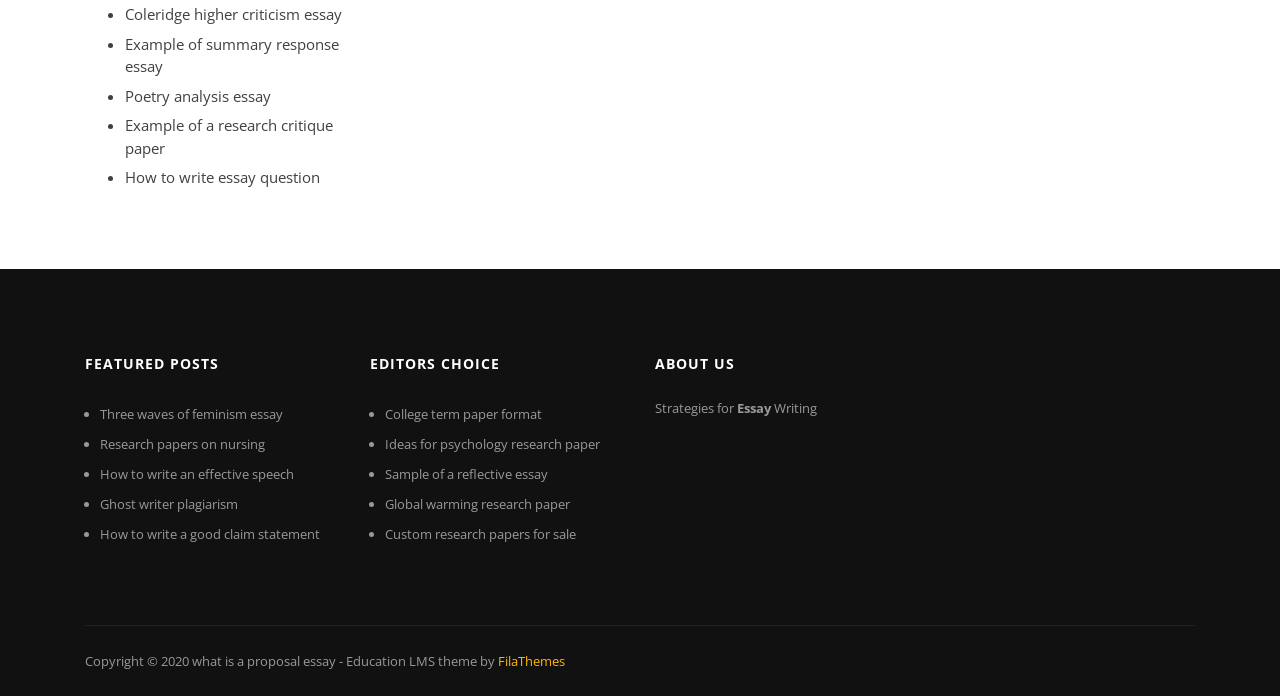Find the bounding box coordinates of the clickable region needed to perform the following instruction: "View previous post". The coordinates should be provided as four float numbers between 0 and 1, i.e., [left, top, right, bottom].

None